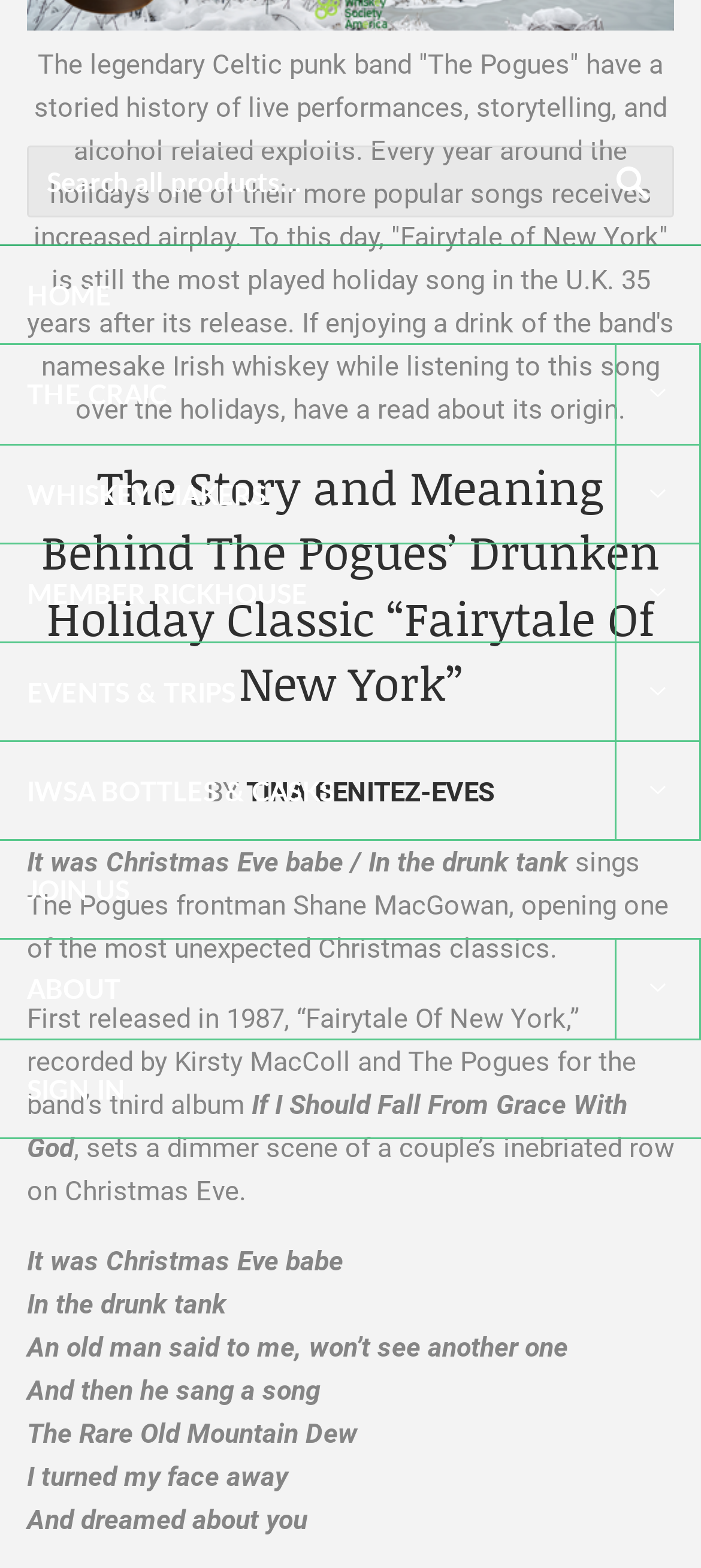Specify the bounding box coordinates of the element's region that should be clicked to achieve the following instruction: "Click on HOME". The bounding box coordinates consist of four float numbers between 0 and 1, in the format [left, top, right, bottom].

[0.0, 0.157, 1.0, 0.219]